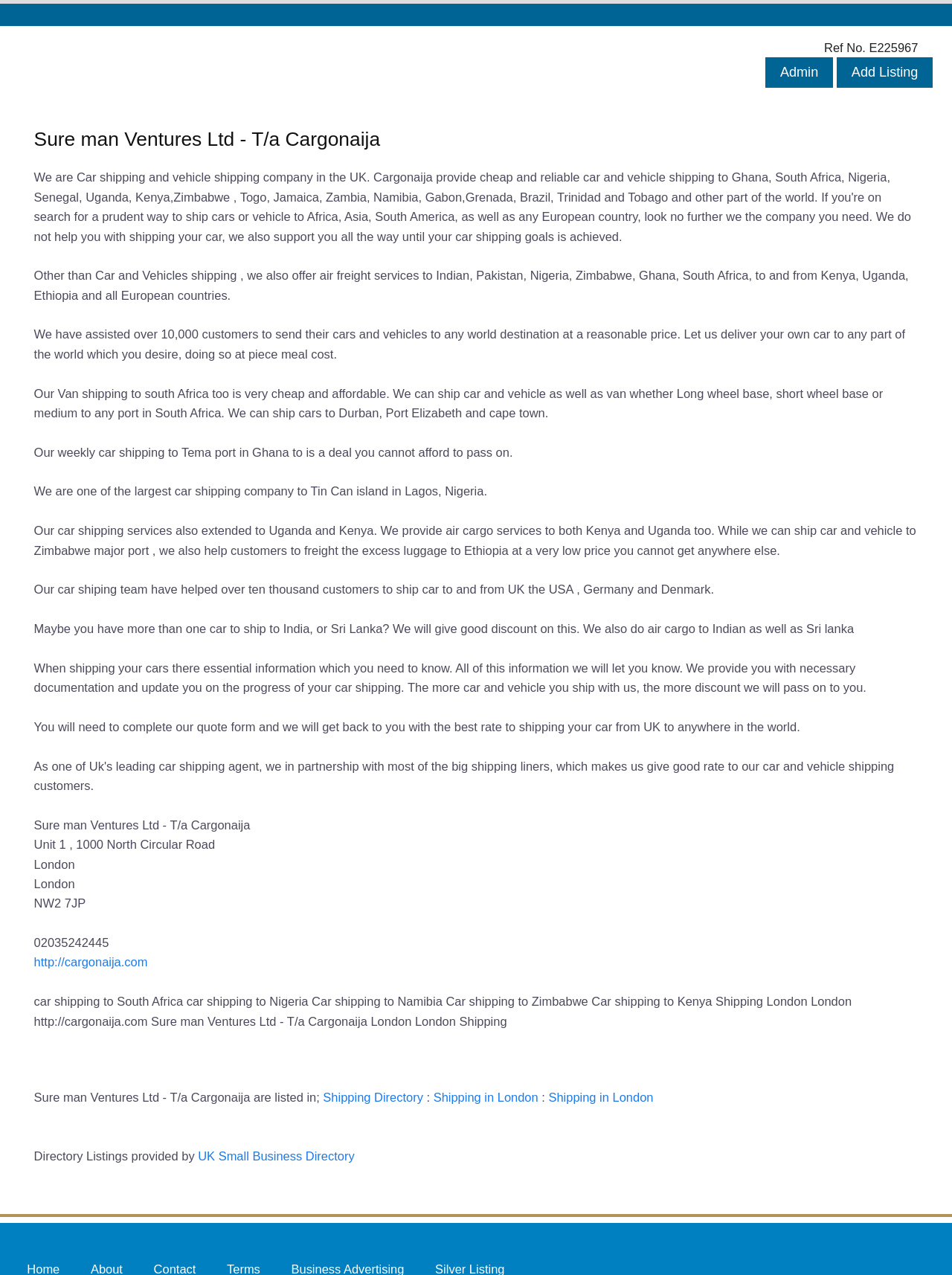Give a short answer using one word or phrase for the question:
What is the name of the website of Sure man Ventures Ltd?

cargonaija.com